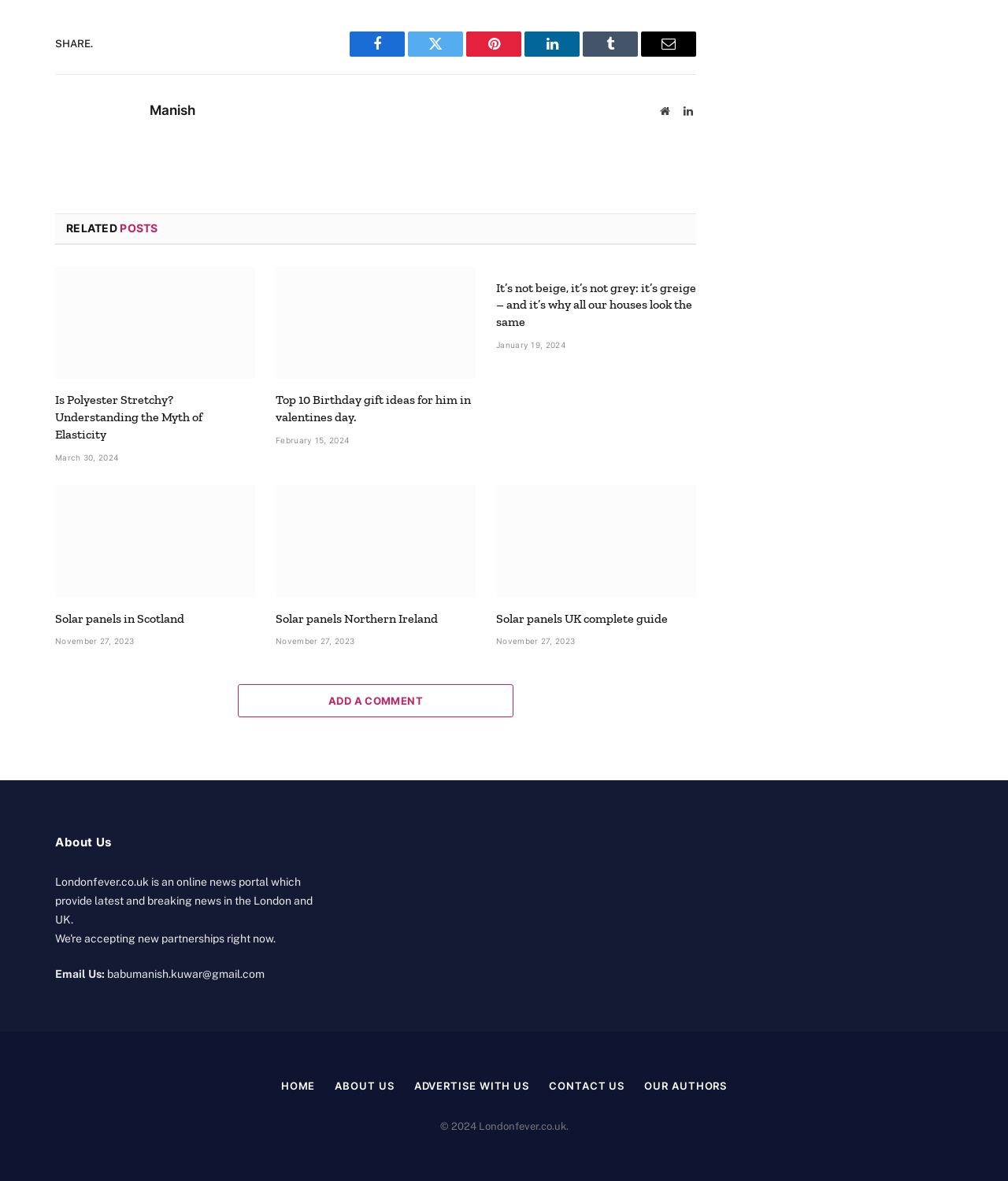What is the date of the last article posted on the webpage?
Refer to the image and provide a one-word or short phrase answer.

November 27, 2023